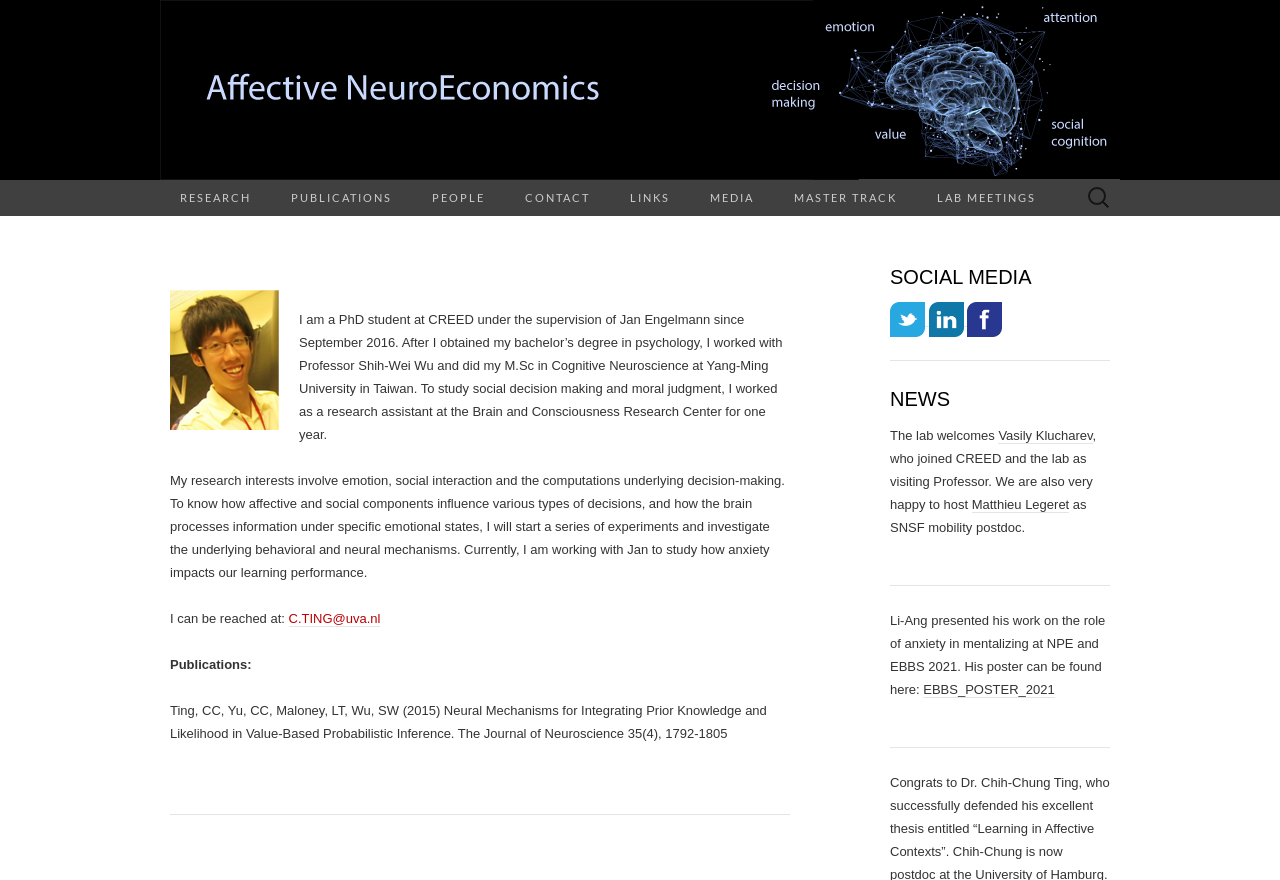Carefully observe the image and respond to the question with a detailed answer:
How many links are there in the navigation menu?

The navigation menu contains links to 'RESEARCH', 'PUBLICATIONS', 'PEOPLE', 'CONTACT', 'LINKS', 'MEDIA', 'MASTER TRACK', 'LAB MEETINGS', and 'SEARCH'.